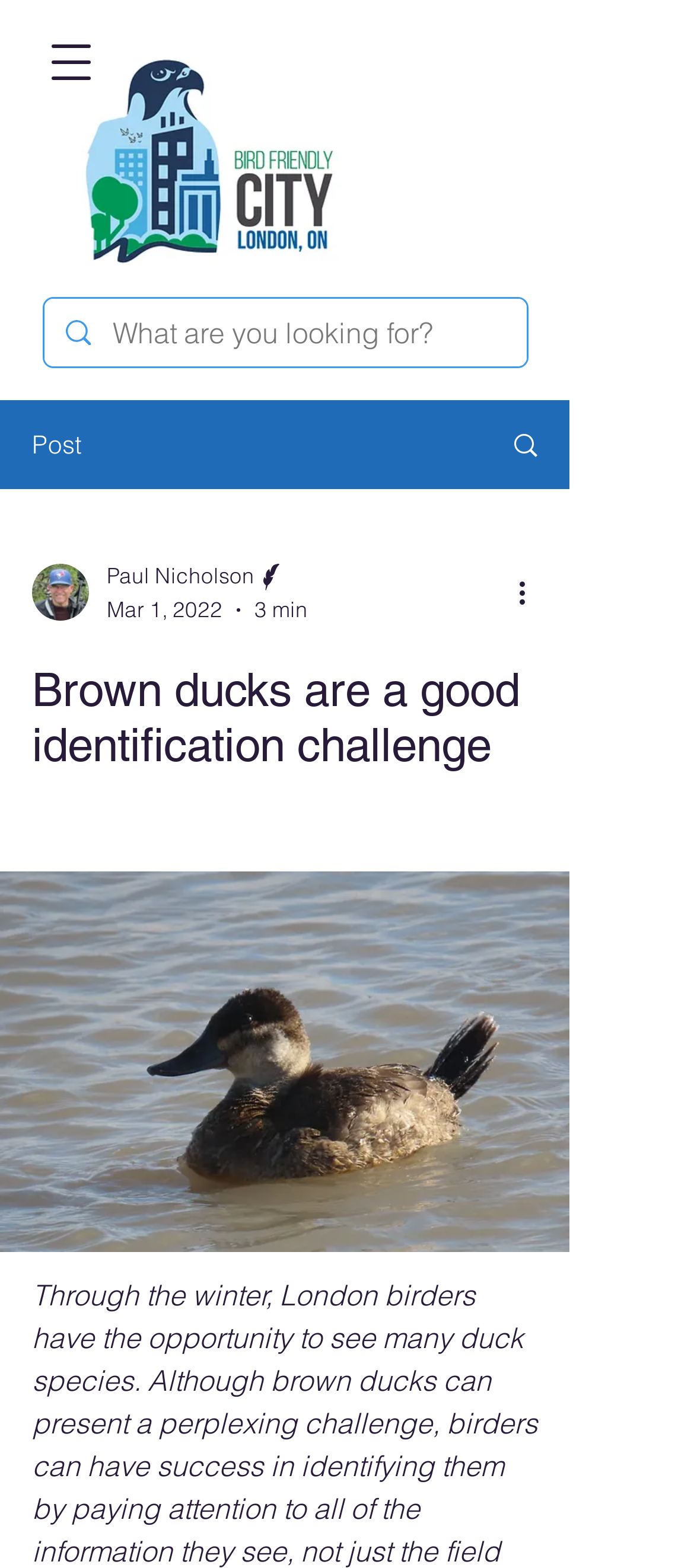Given the following UI element description: "aria-label="Open navigation menu"", find the bounding box coordinates in the webpage screenshot.

[0.051, 0.017, 0.154, 0.062]